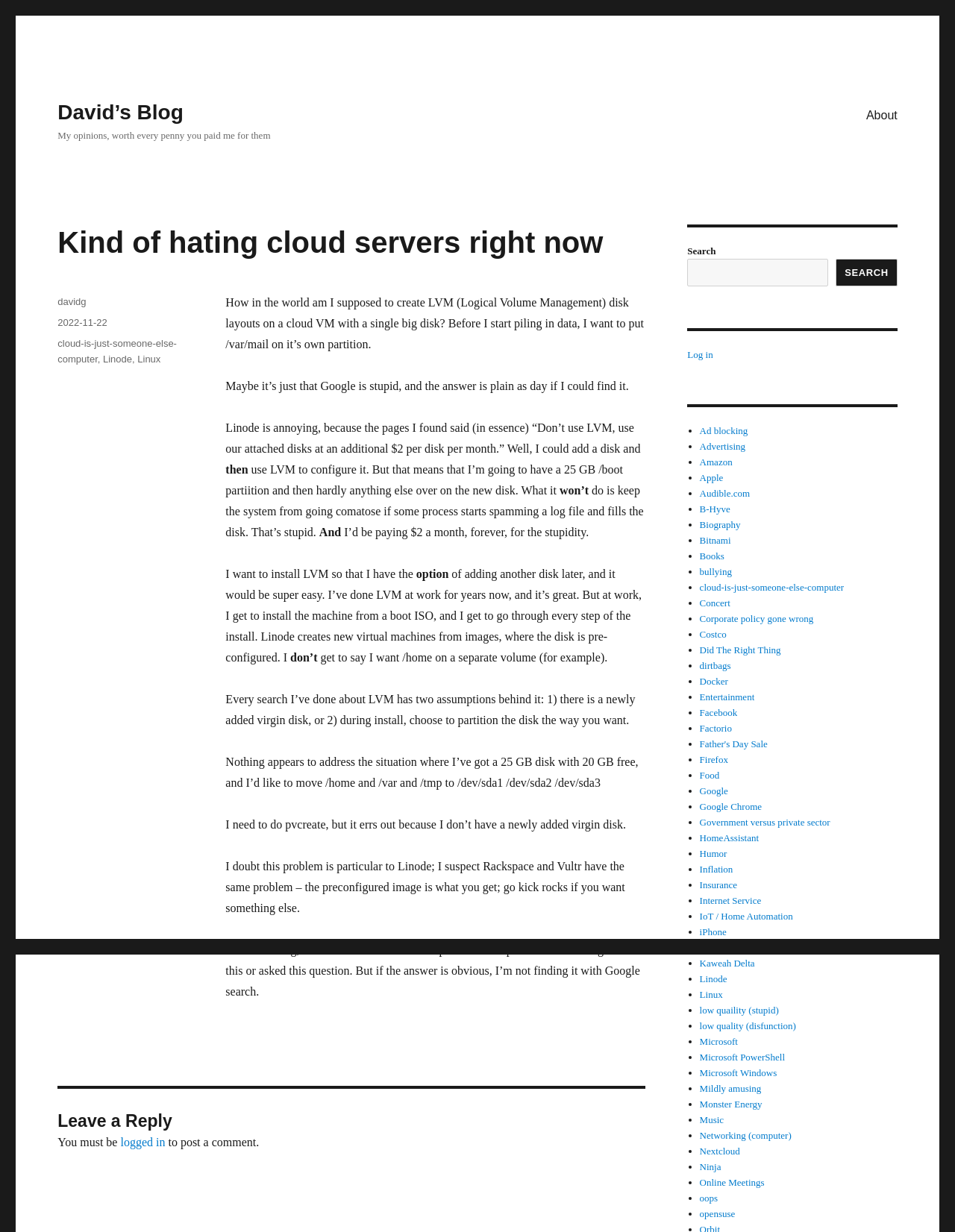Please provide the bounding box coordinate of the region that matches the element description: parent_node: Functionality name="Functionality" value="false". Coordinates should be in the format (top-left x, top-left y, bottom-right x, bottom-right y) and all values should be between 0 and 1.

None